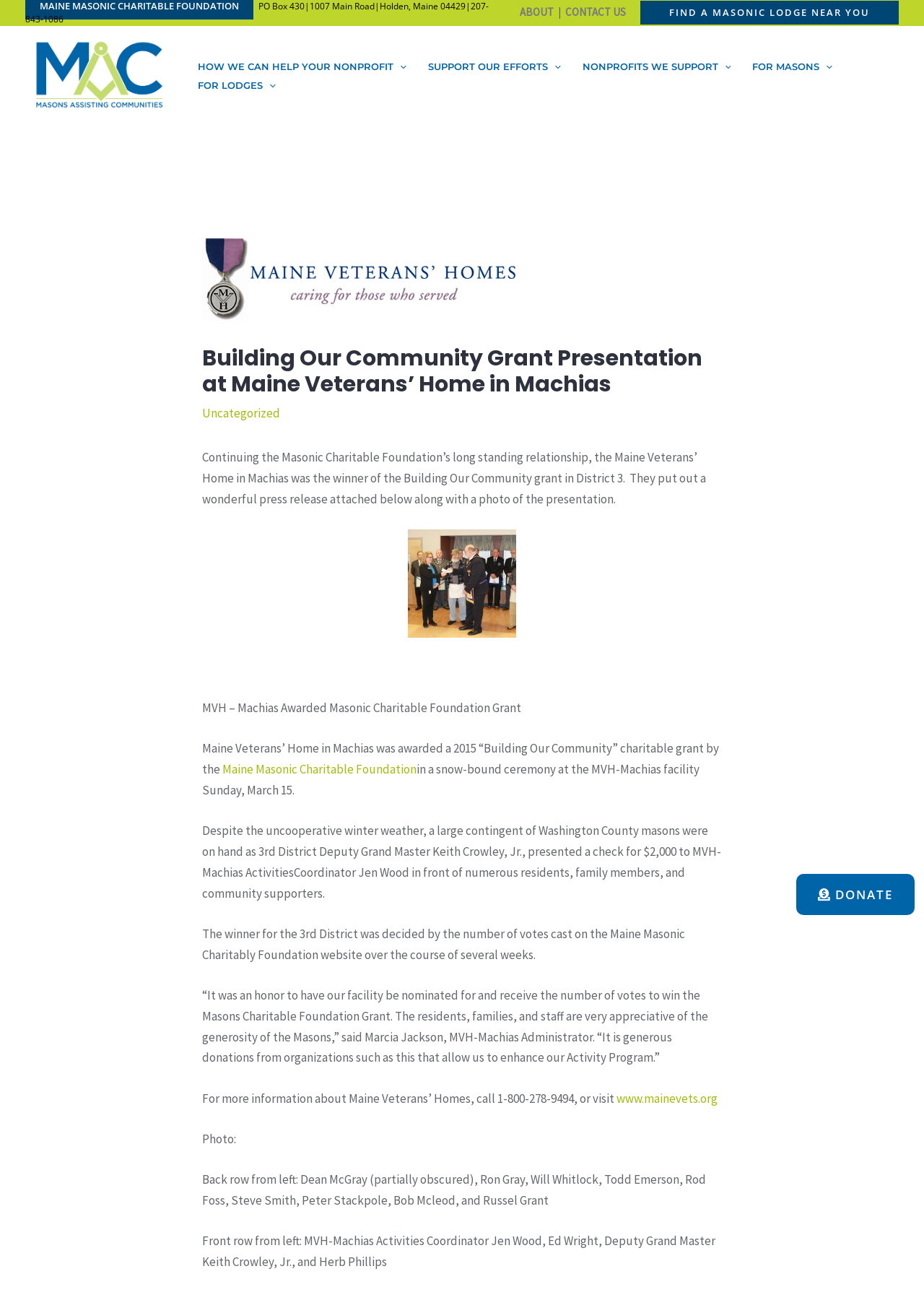Identify the bounding box coordinates of the element to click to follow this instruction: 'Find a Masonic Lodge near you'. Ensure the coordinates are four float values between 0 and 1, provided as [left, top, right, bottom].

[0.693, 0.001, 0.973, 0.019]